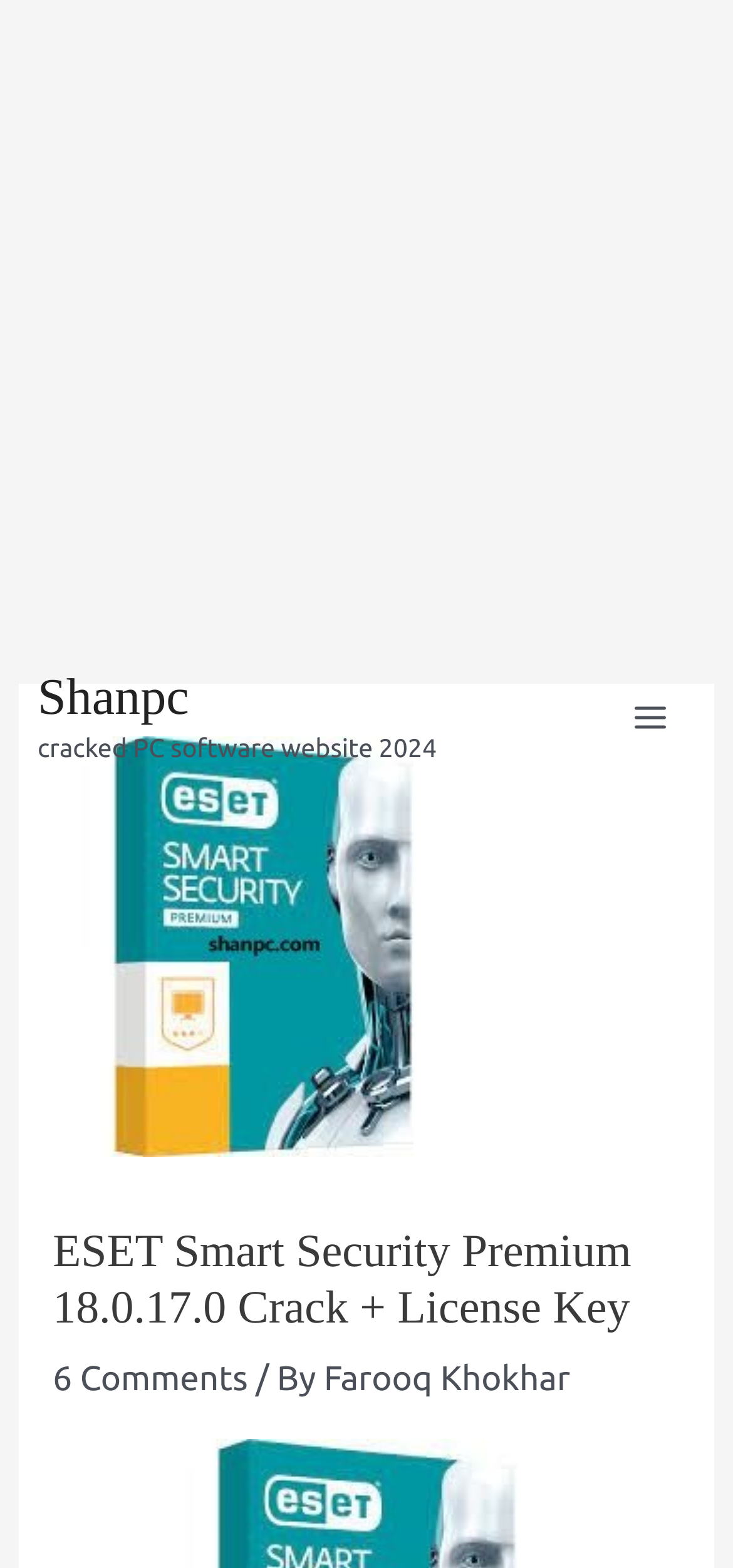Who is the author of the post?
Look at the image and respond with a single word or a short phrase.

Farooq Khokhar